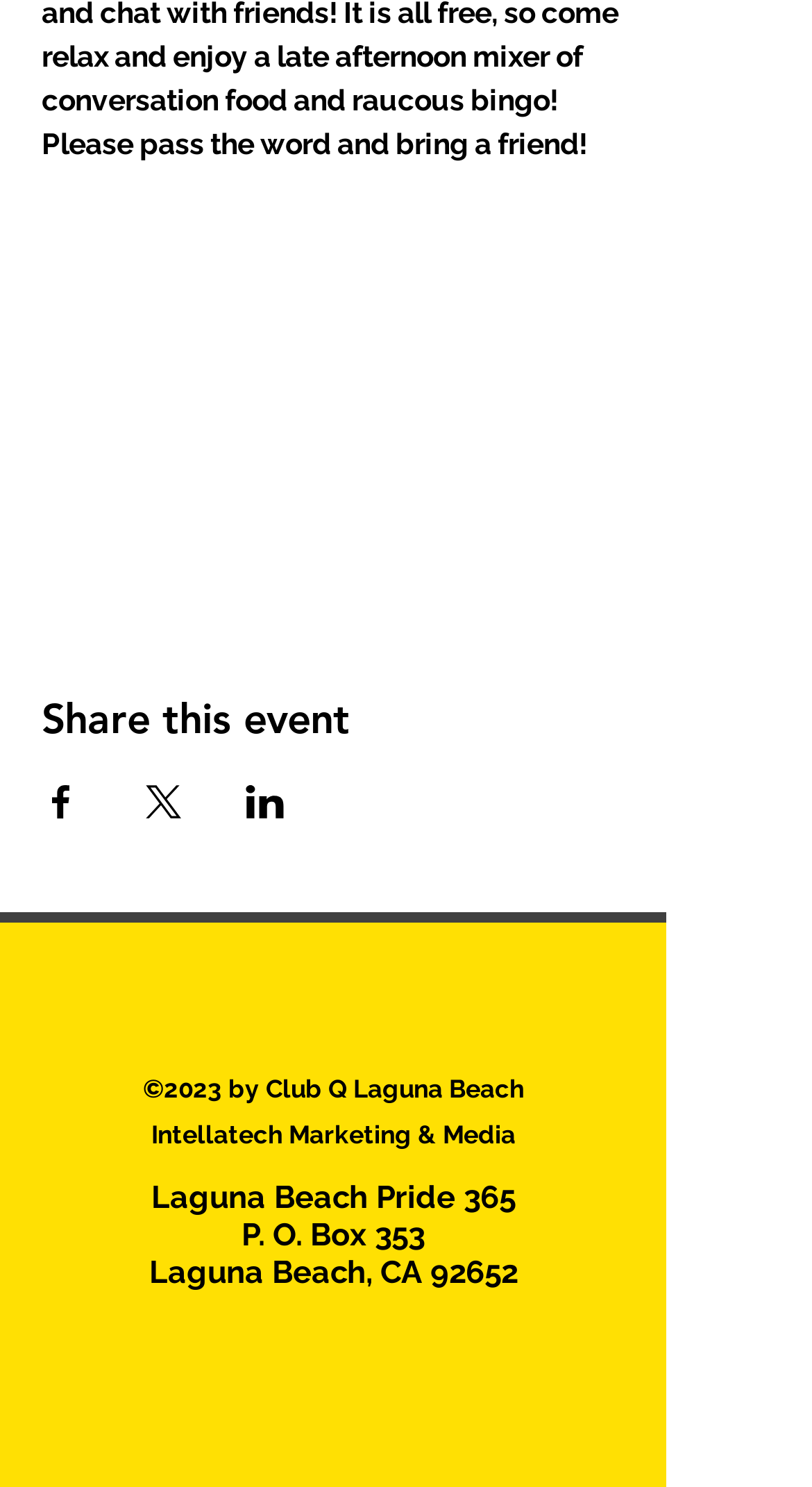With reference to the image, please provide a detailed answer to the following question: How many text elements are there at the bottom of the webpage?

I counted the number of StaticText elements at the bottom of the webpage, which are the copyright information, the name of the marketing company, the name of the pride organization, the PO box address, and the city and state, so there are 5 text elements at the bottom of the webpage.